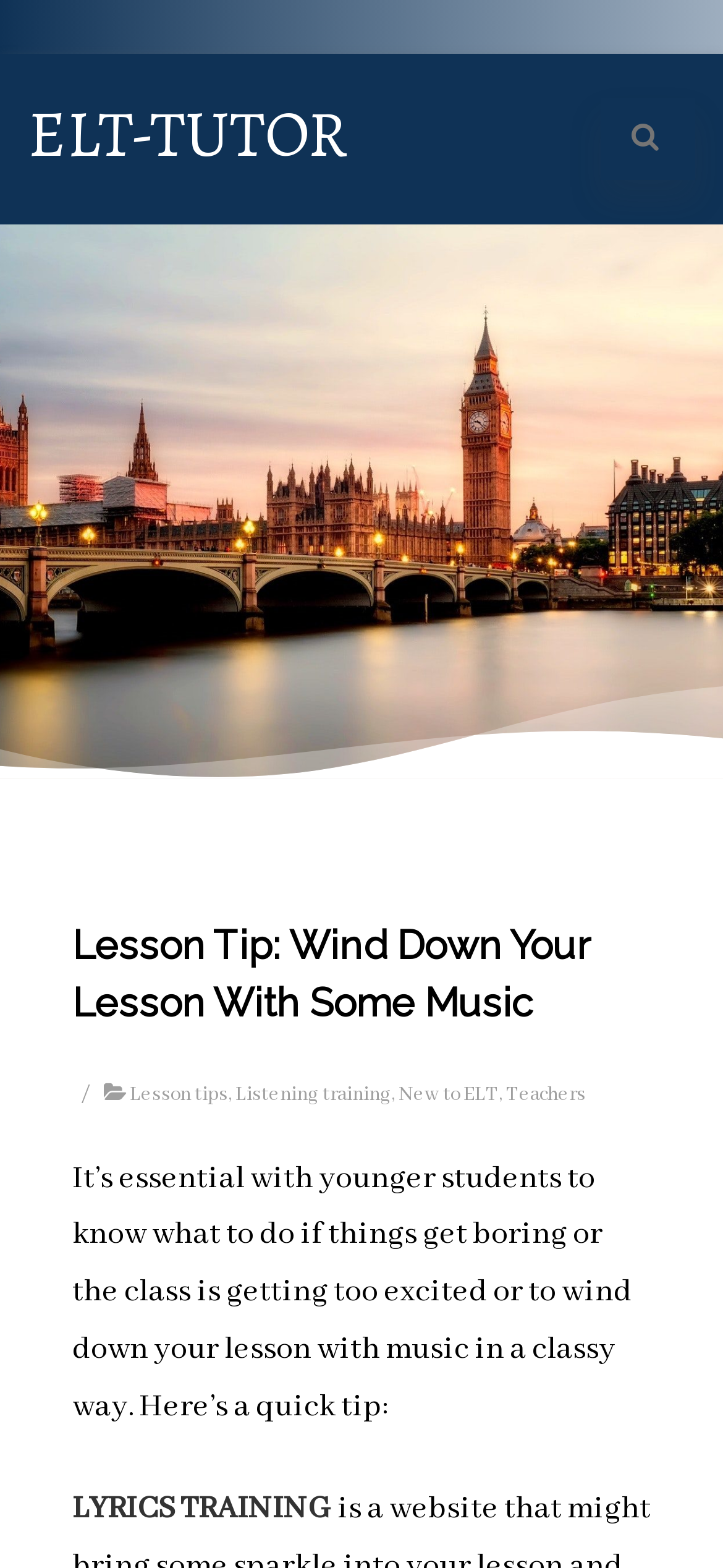Please specify the bounding box coordinates in the format (top-left x, top-left y, bottom-right x, bottom-right y), with values ranging from 0 to 1. Identify the bounding box for the UI component described as follows: Lesson tips

[0.179, 0.689, 0.315, 0.706]